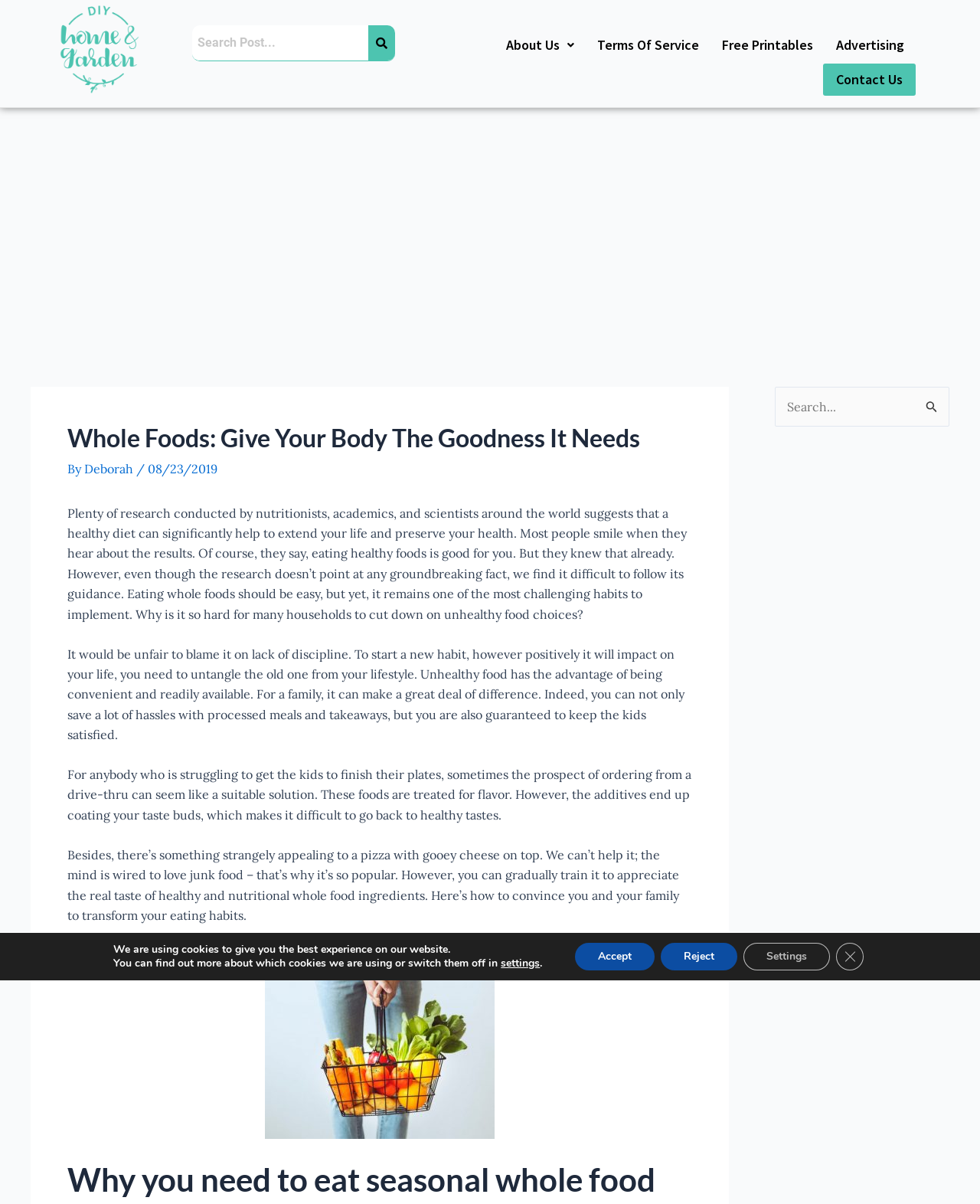Please find the bounding box coordinates of the element that needs to be clicked to perform the following instruction: "Read about the author". The bounding box coordinates should be four float numbers between 0 and 1, represented as [left, top, right, bottom].

[0.086, 0.383, 0.139, 0.396]